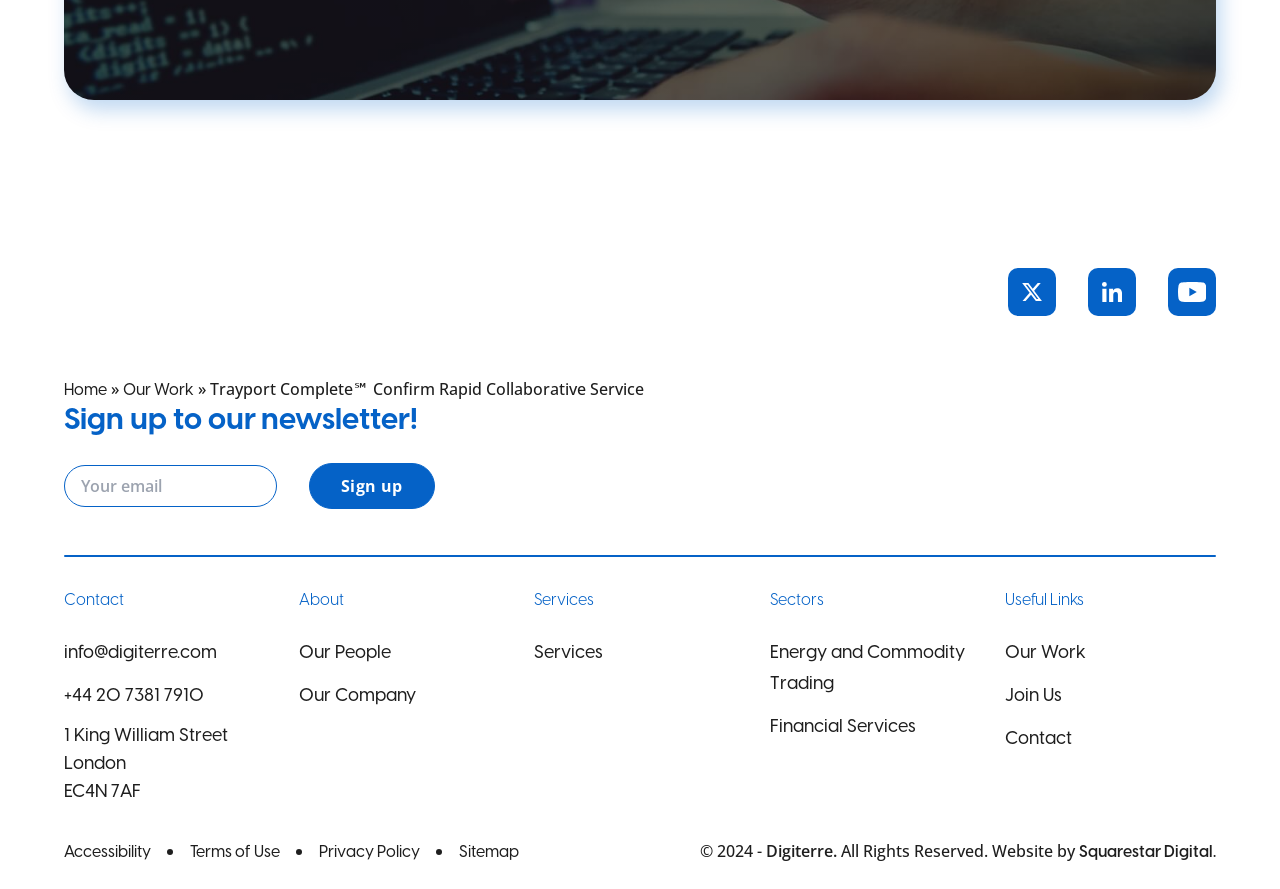Answer the question using only a single word or phrase: 
What is the company's location?

1 King William Street, London, EC4N 7AF